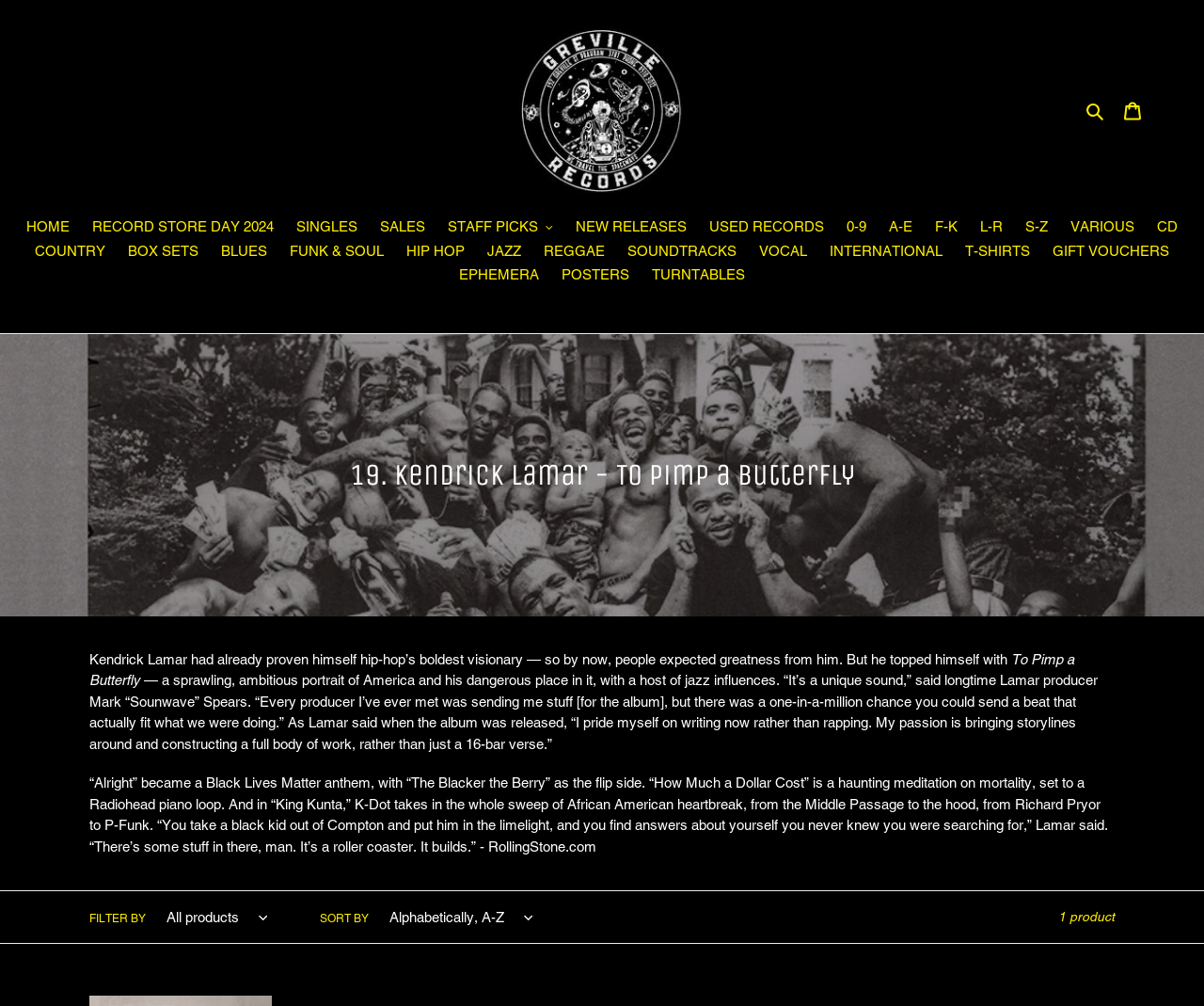What is the theme of the song 'Alright'?
By examining the image, provide a one-word or phrase answer.

Black Lives Matter